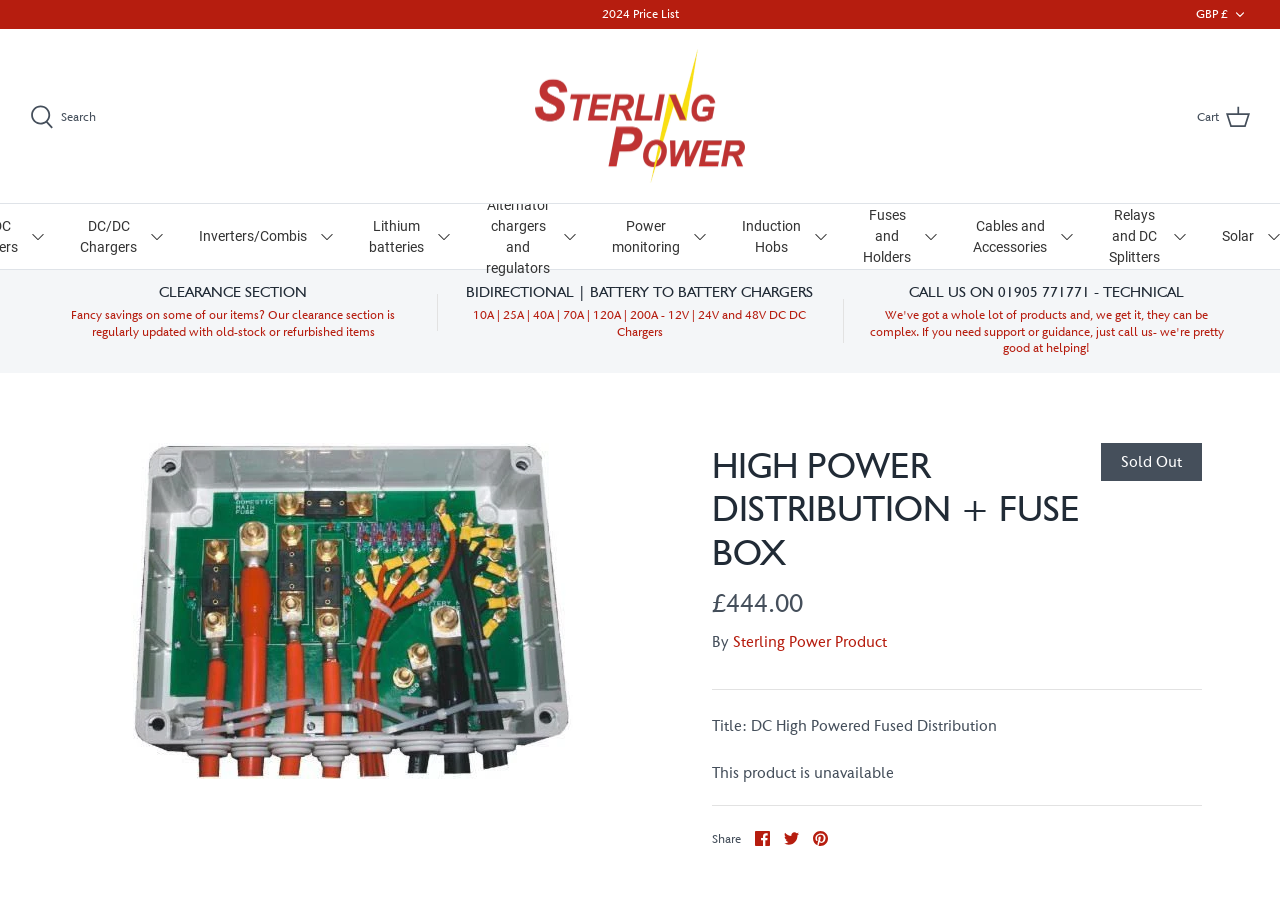Using the provided description: "Fuses and Holders", find the bounding box coordinates of the corresponding UI element. The output should be four float numbers between 0 and 1, in the format [left, top, right, bottom].

[0.662, 0.225, 0.748, 0.297]